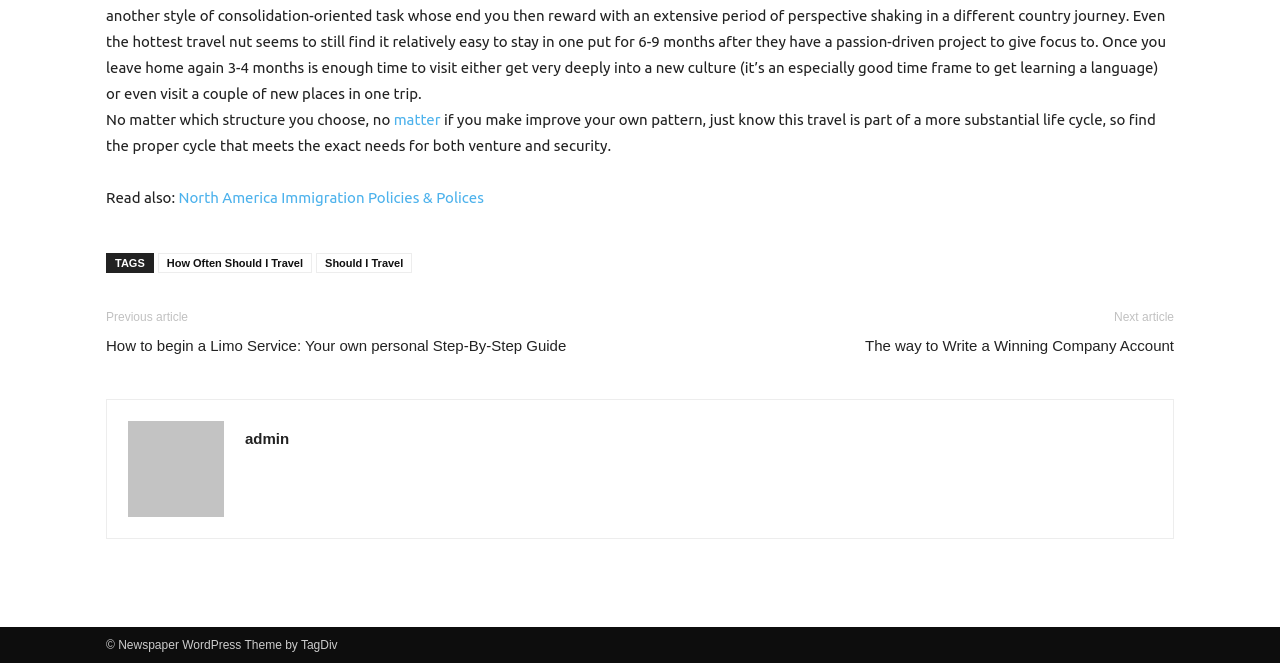What is the category of the article 'How to begin a Limo Service'?
Provide a detailed and well-explained answer to the question.

The article 'How to begin a Limo Service' is listed under the 'TAGS' category, which is indicated by the 'TAGS' label above the list of links in the footer section.